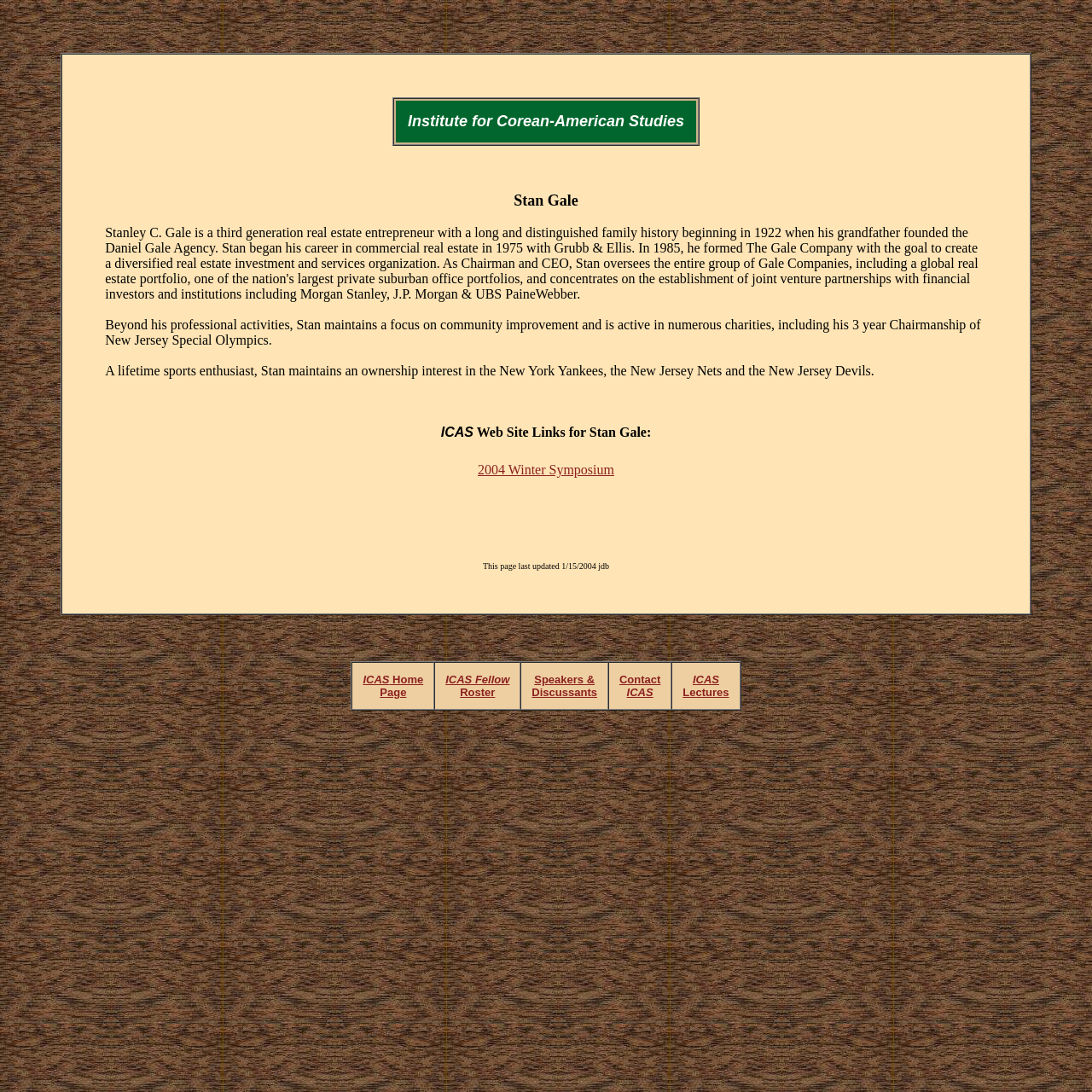Write a detailed summary of the webpage.

The webpage is a biographic sketch of Stan Gale, a third-generation real estate entrepreneur. At the top, there is a layout table that spans almost the entire width of the page, containing a biographic text about Stan Gale. This text is divided into several paragraphs, describing his career, professional activities, and community involvement.

To the left of the biographic text, there is a smaller layout table with the title "Institute for Corean-American Studies" in a nested table structure. Below this title, there are two static text elements, one with the name "Stan Gale" and another with a description of his community involvement.

Further down, there is a section with the title "ICAS Web Site Links for Stan Gale" followed by a link to "2004 Winter Symposium". Below this section, there is a static text element with the page update information.

At the bottom of the page, there is a table with five grid cells, each containing a link to a different webpage, including "ICAS Home Page", "ICAS Fellow Roster", "Speakers & Discussants", "Contact ICAS", and "ICAS Lectures". These links are aligned horizontally and take up about a third of the page's width.